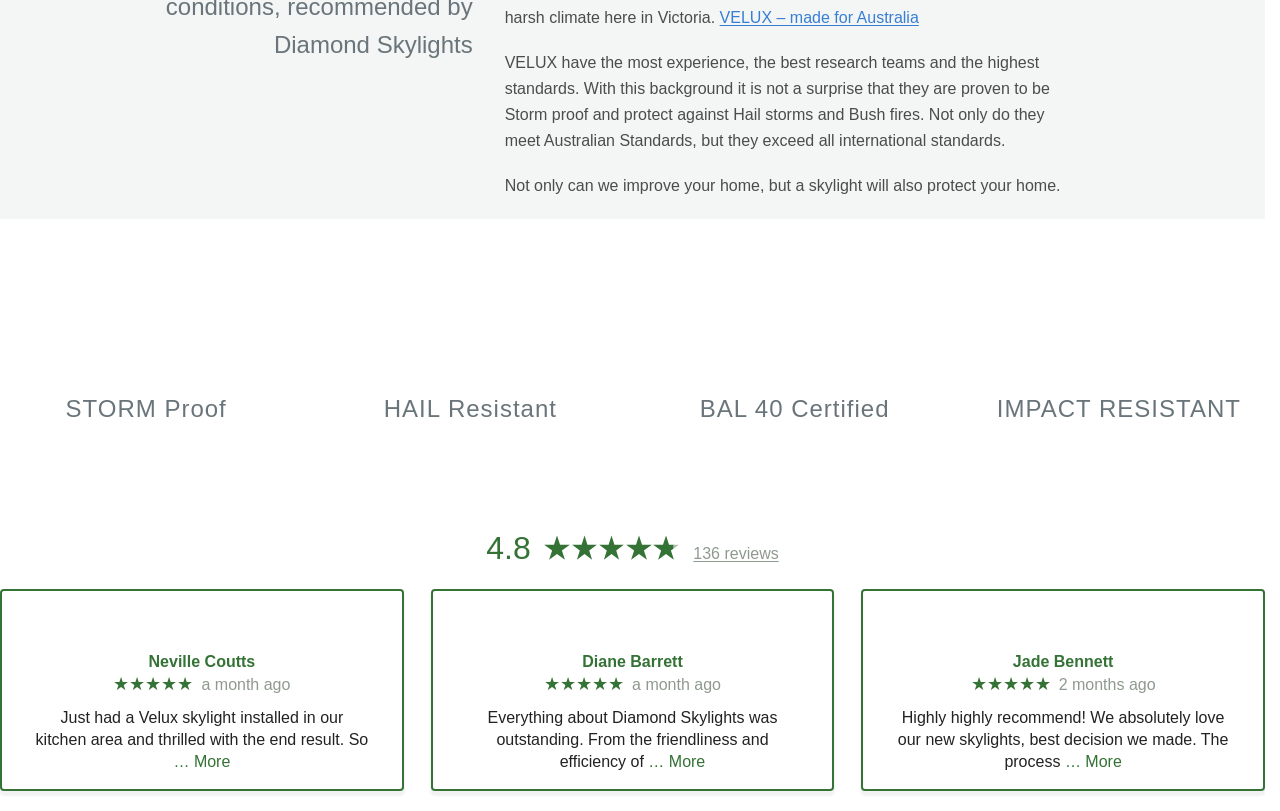What is the certification mentioned on the page?
Give a comprehensive and detailed explanation for the question.

The certification 'BAL 40 Certified' is mentioned next to the image 'Velux Bushfire Test' on the page.